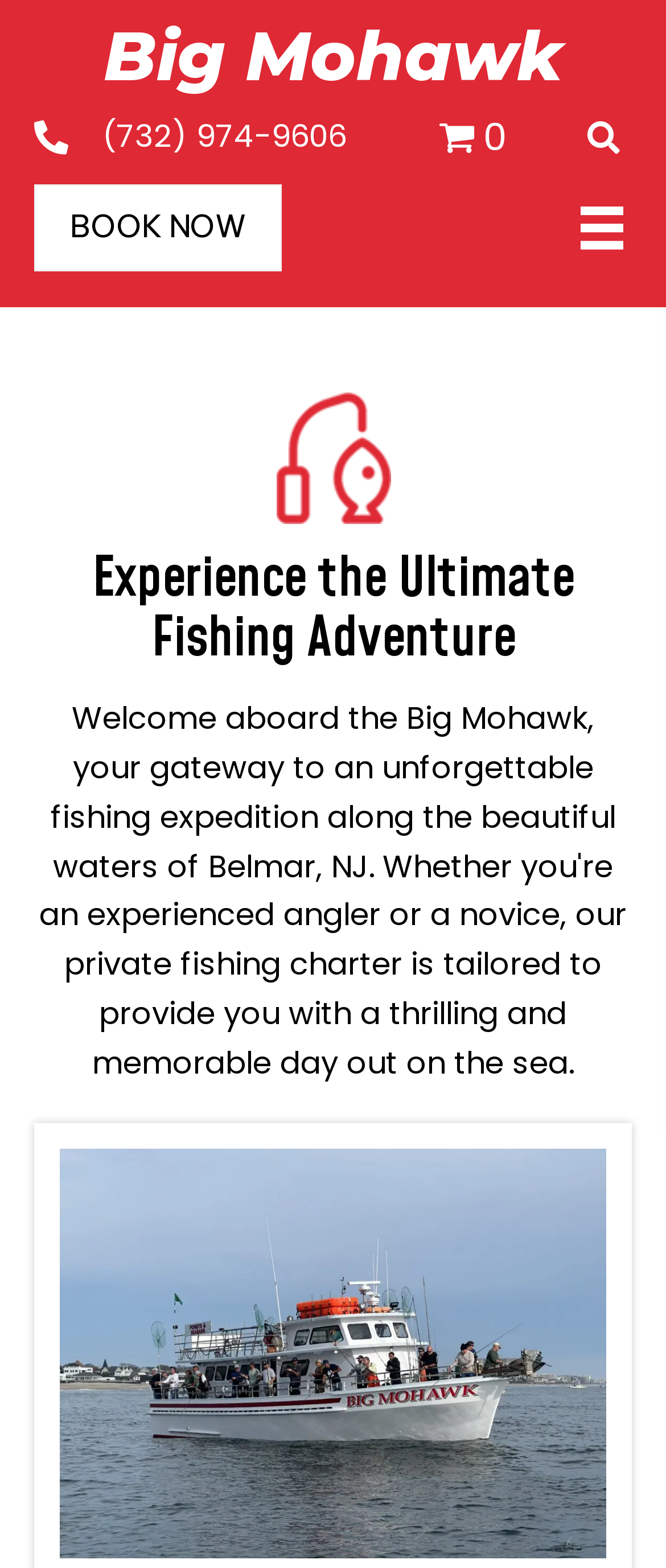Given the description of the UI element: "0", predict the bounding box coordinates in the form of [left, top, right, bottom], with each value being a float between 0 and 1.

[0.66, 0.071, 0.759, 0.104]